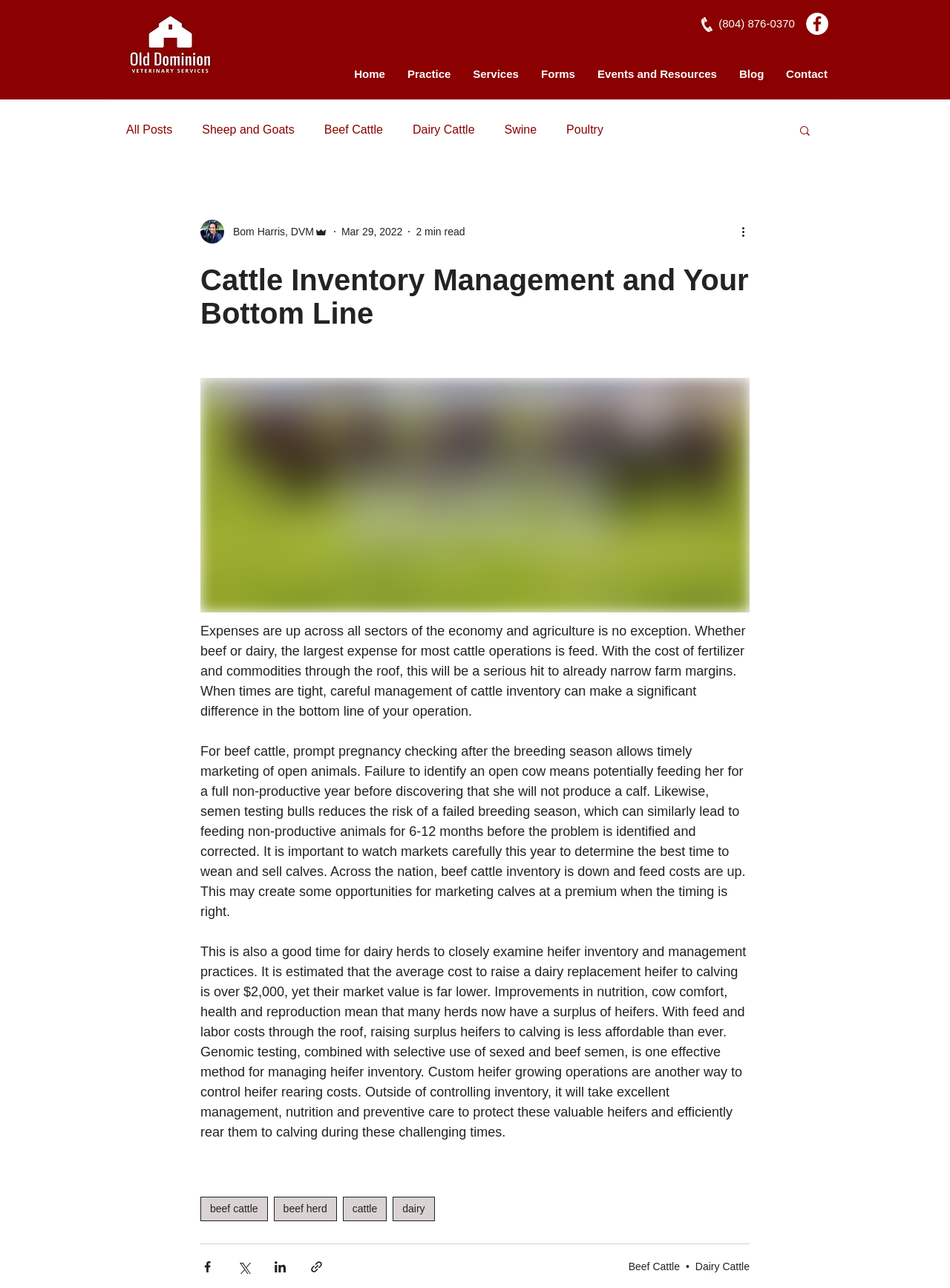Provide your answer to the question using just one word or phrase: How many minutes does it take to read the article?

2 min